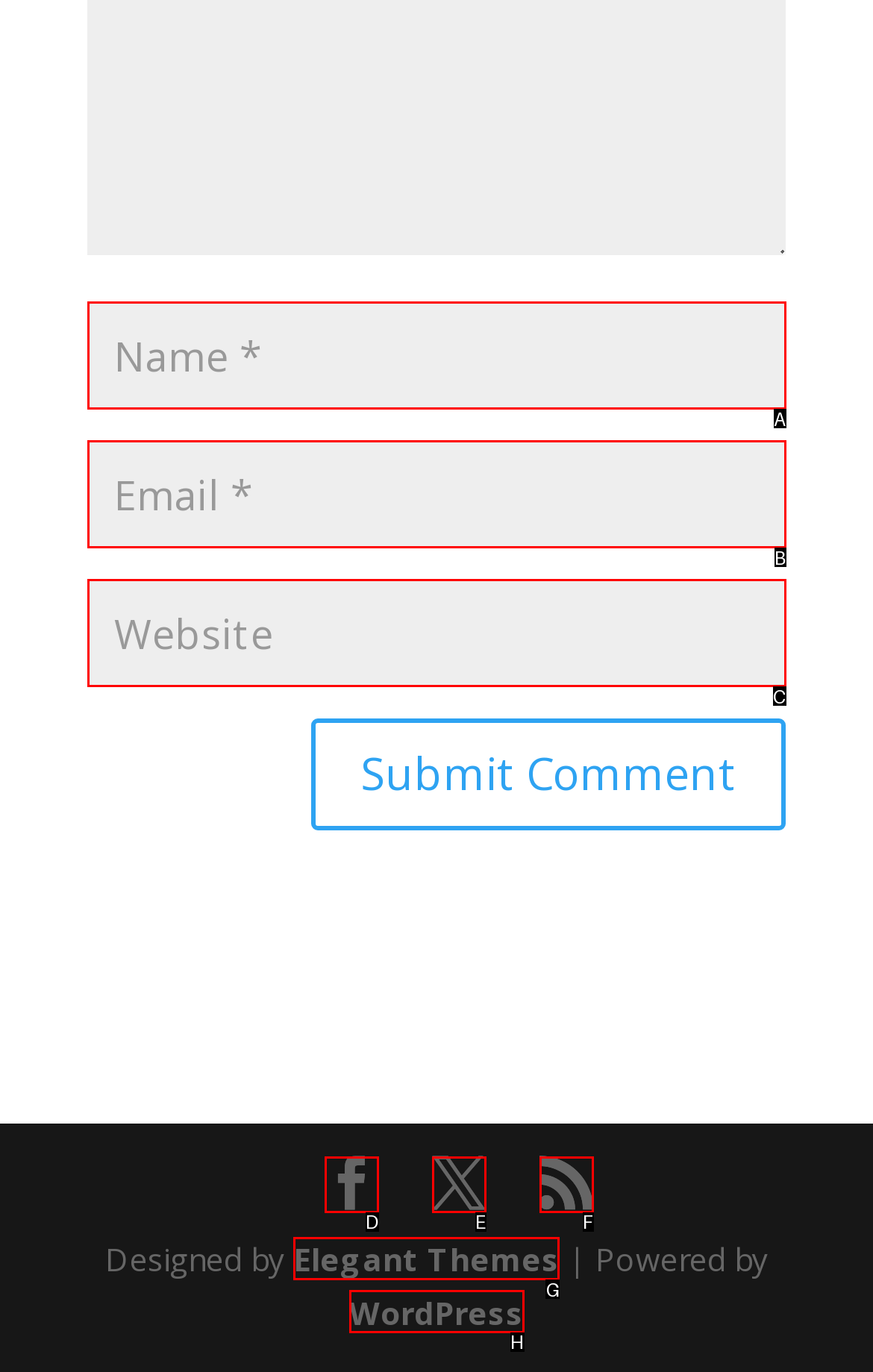Tell me which one HTML element I should click to complete the following task: Visit Elegant Themes Answer with the option's letter from the given choices directly.

G